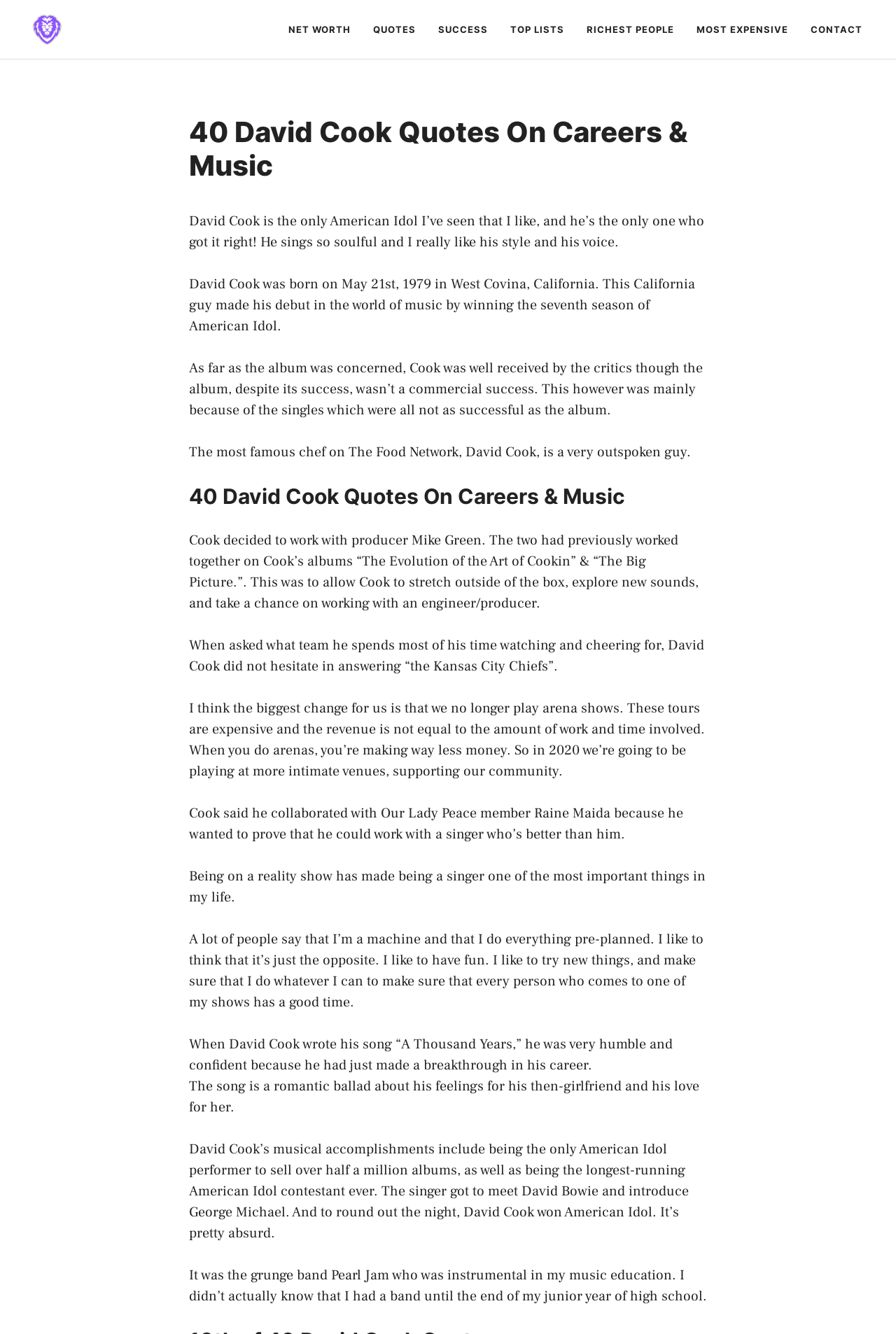What is the birthdate of David Cook?
Provide a detailed answer to the question, using the image to inform your response.

I obtained the answer by reading the static text element that mentions David Cook's birthdate as 'May 21st, 1979'.